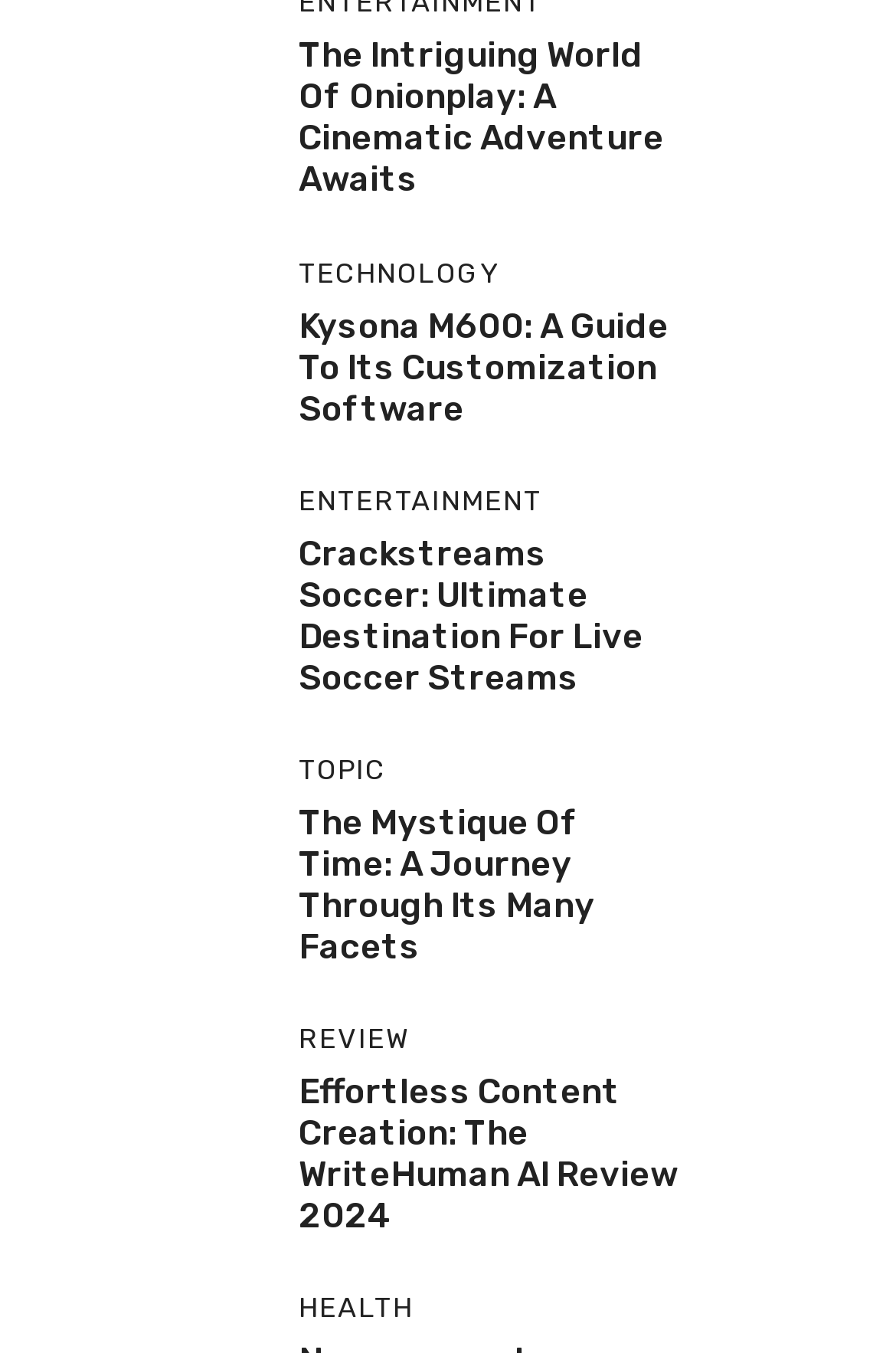Determine the bounding box coordinates for the area you should click to complete the following instruction: "access the fifteenth link".

None